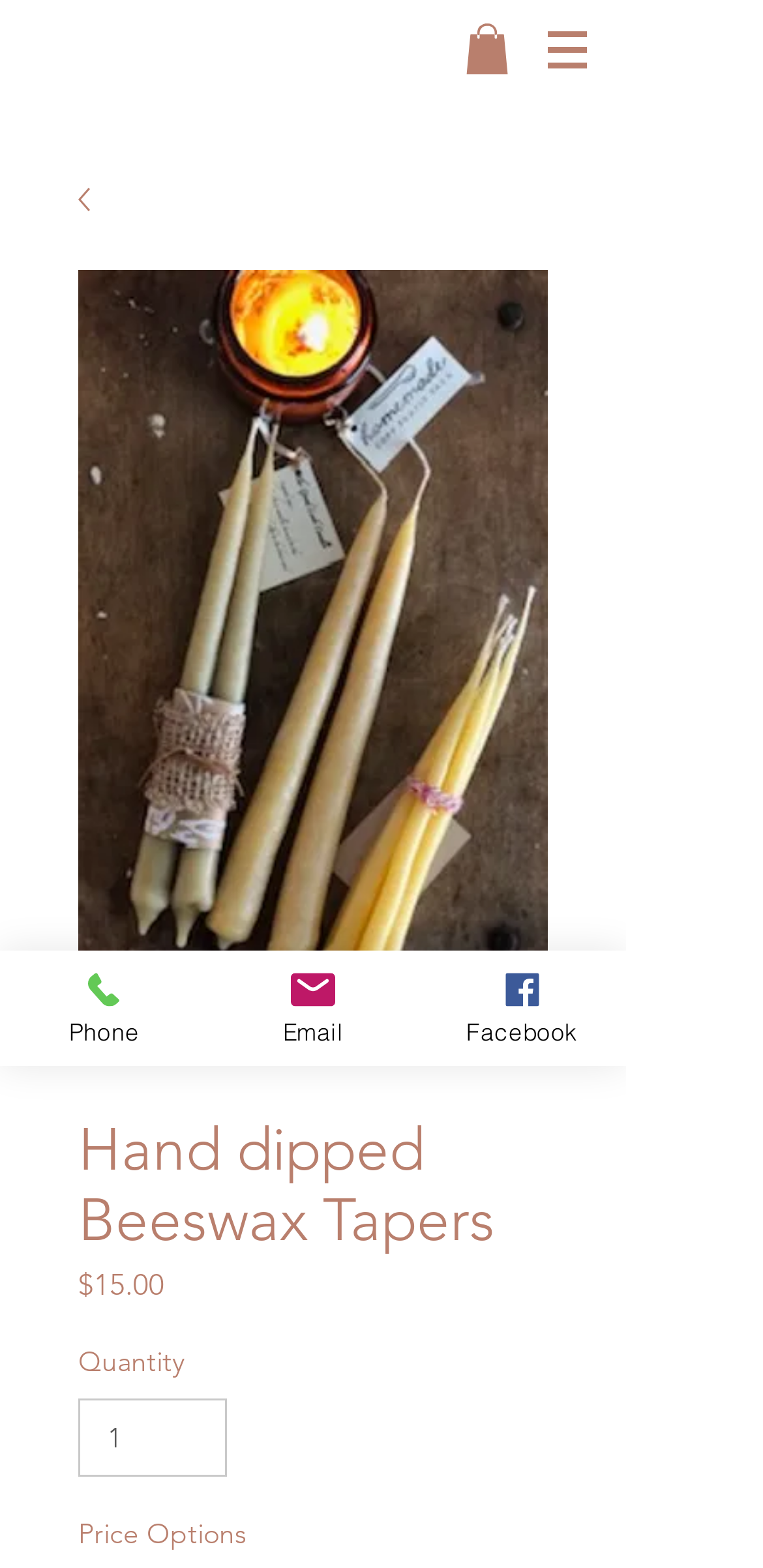Determine the webpage's heading and output its text content.

Hand dipped Beeswax Tapers